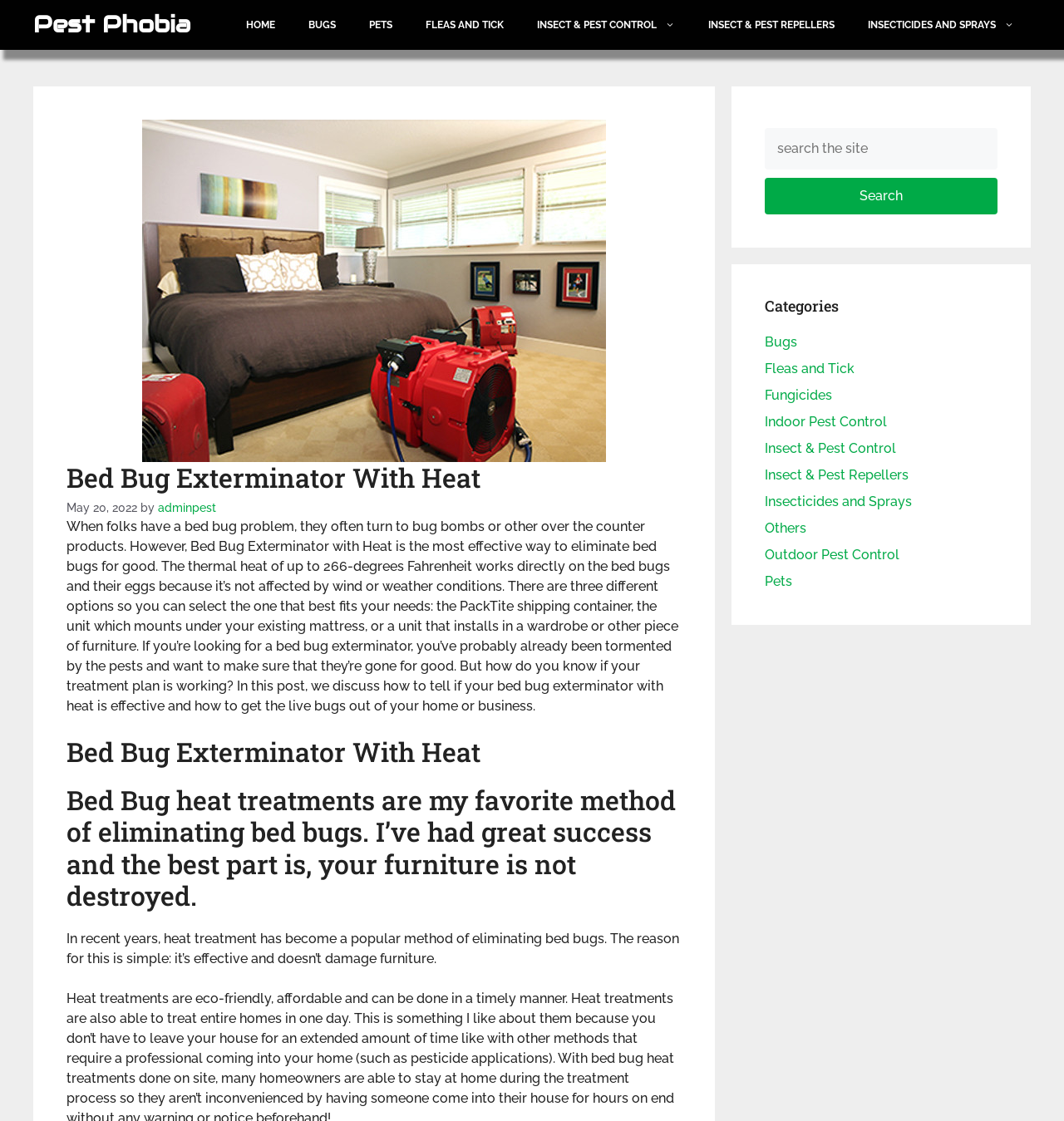Identify the bounding box coordinates of the specific part of the webpage to click to complete this instruction: "Read the article about Bed Bug Exterminator With Heat".

[0.062, 0.462, 0.638, 0.636]